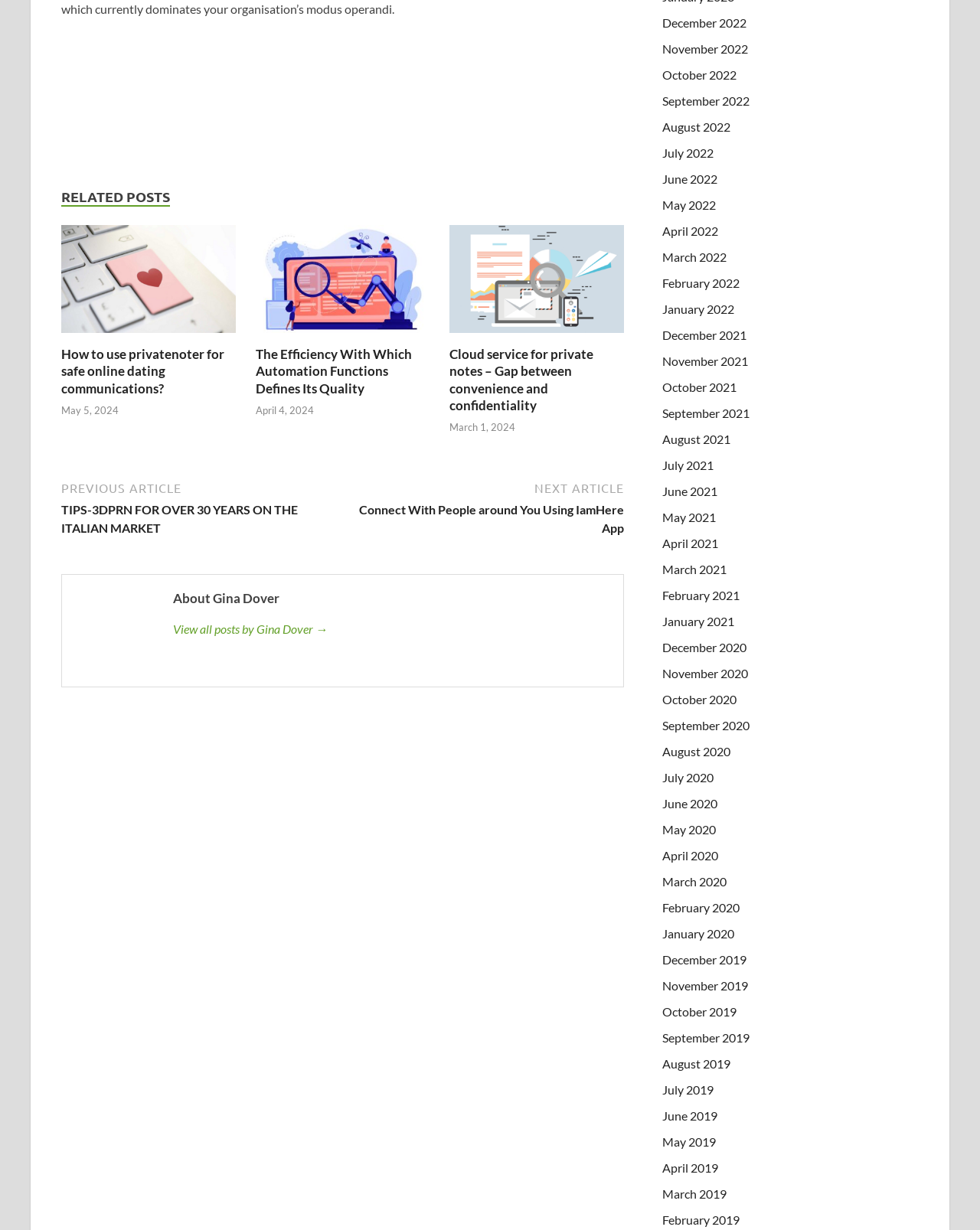Examine the screenshot and answer the question in as much detail as possible: How many months are listed in the archive?

I counted the number of link elements with a date in the format 'Month YYYY' and found 36 months listed in the archive.